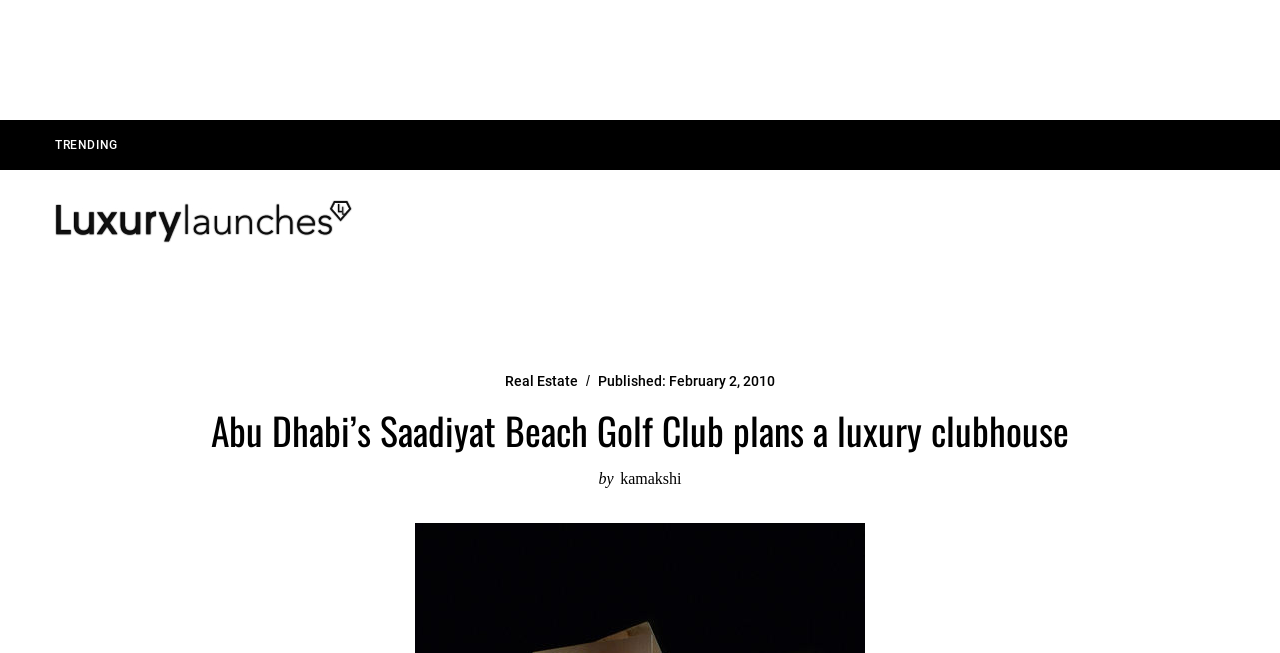When was the article published?
Please give a detailed and thorough answer to the question, covering all relevant points.

I found the text 'February 2, 2010' next to the text 'Published:', which indicates the publication date of the article.